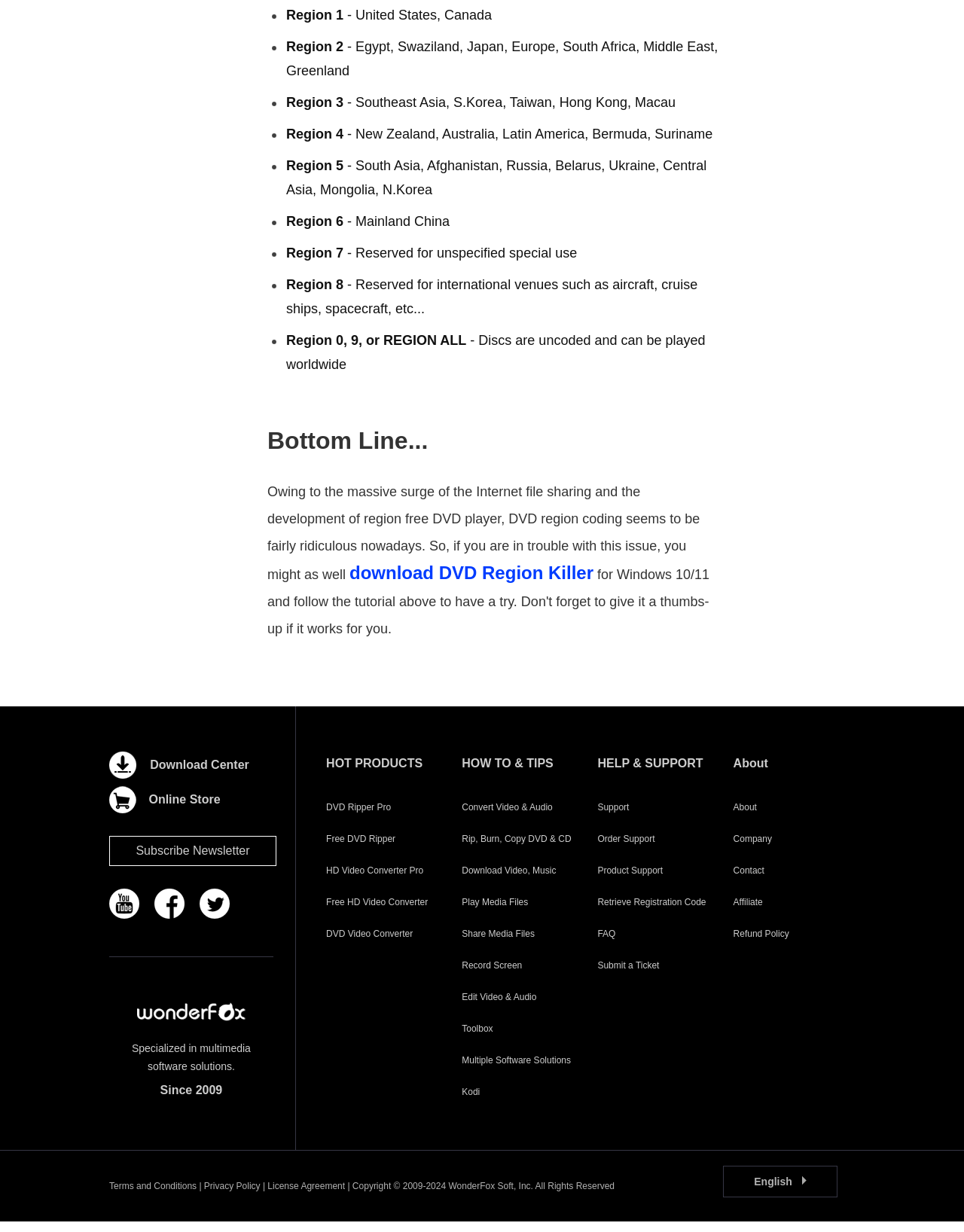What is the company name of the website?
Answer the question with a single word or phrase by looking at the picture.

WonderFox